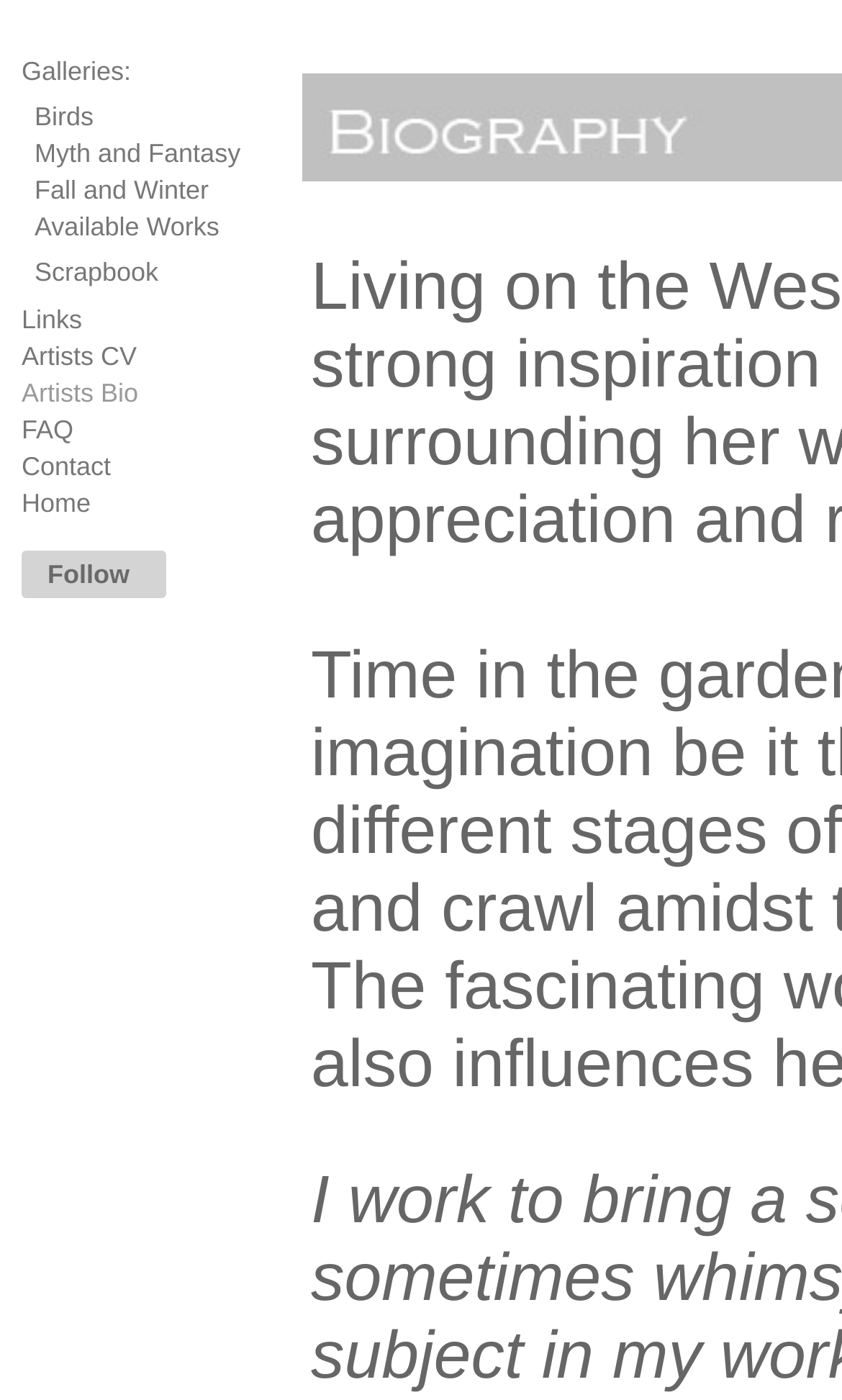Give the bounding box coordinates for this UI element: "Artists CV". The coordinates should be four float numbers between 0 and 1, arranged as [left, top, right, bottom].

[0.026, 0.244, 0.162, 0.265]